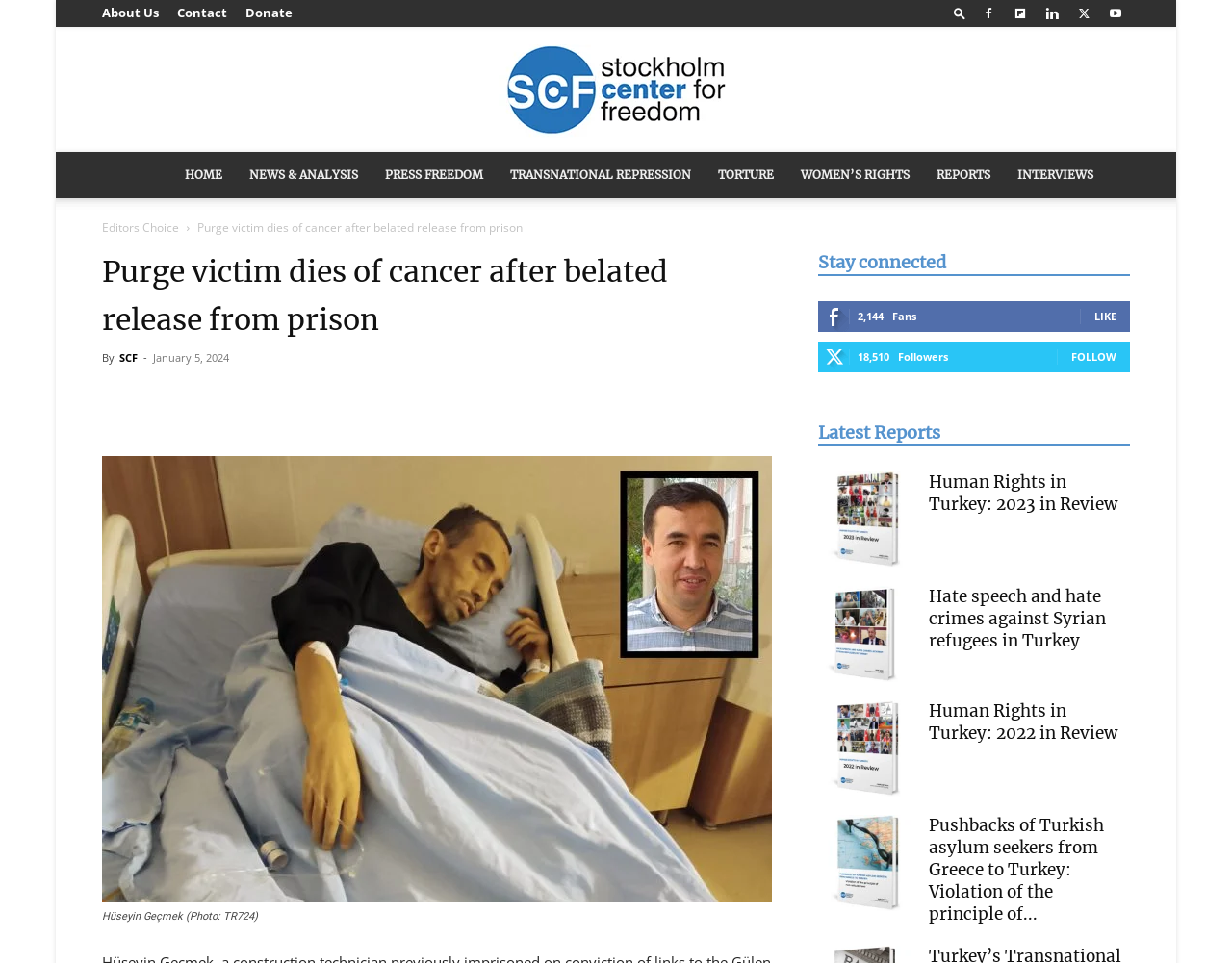Explain the webpage in detail.

This webpage is about the Stockholm Center for Freedom, a human rights organization. At the top, there are several links to different sections of the website, including "About Us", "Contact", "Donate", and a search button. Below these links, there is a large banner with the organization's logo and a navigation menu with links to various topics, such as "HOME", "NEWS & ANALYSIS", "PRESS FREEDOM", and "WOMEN'S RIGHTS".

The main content of the page is an article about a construction technician named Hüseyin Geçmek, who died of pancreatic cancer after being released from prison. The article's title is "Purge victim dies of cancer after belated release from prison". Below the title, there is a byline with the author's name and a timestamp indicating when the article was published. The article also includes a share button and several social media links.

To the right of the article, there is a section with a heading "Stay connected" and a Facebook-like interface with a "LIKE" and "FOLLOW" button, as well as the number of fans and followers. Below this section, there is a list of "Latest Reports" with links to several articles, each with a title, a brief summary, and a thumbnail image.

The webpage has a clean and organized layout, with a focus on presenting the organization's mission and highlighting its latest reports and news articles.